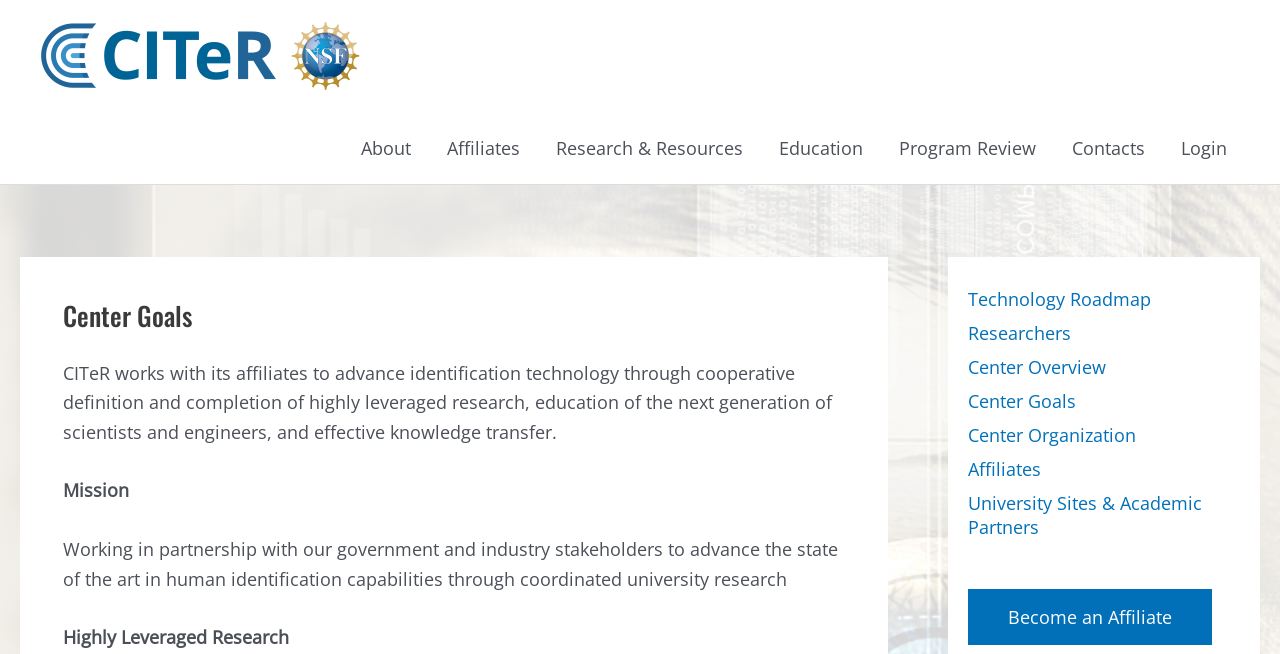How many navigation links are there?
Kindly give a detailed and elaborate answer to the question.

I counted the number of links under the 'Site Navigation' and 'Menu' sections, which are 7 and 7 respectively, totaling 14 navigation links.